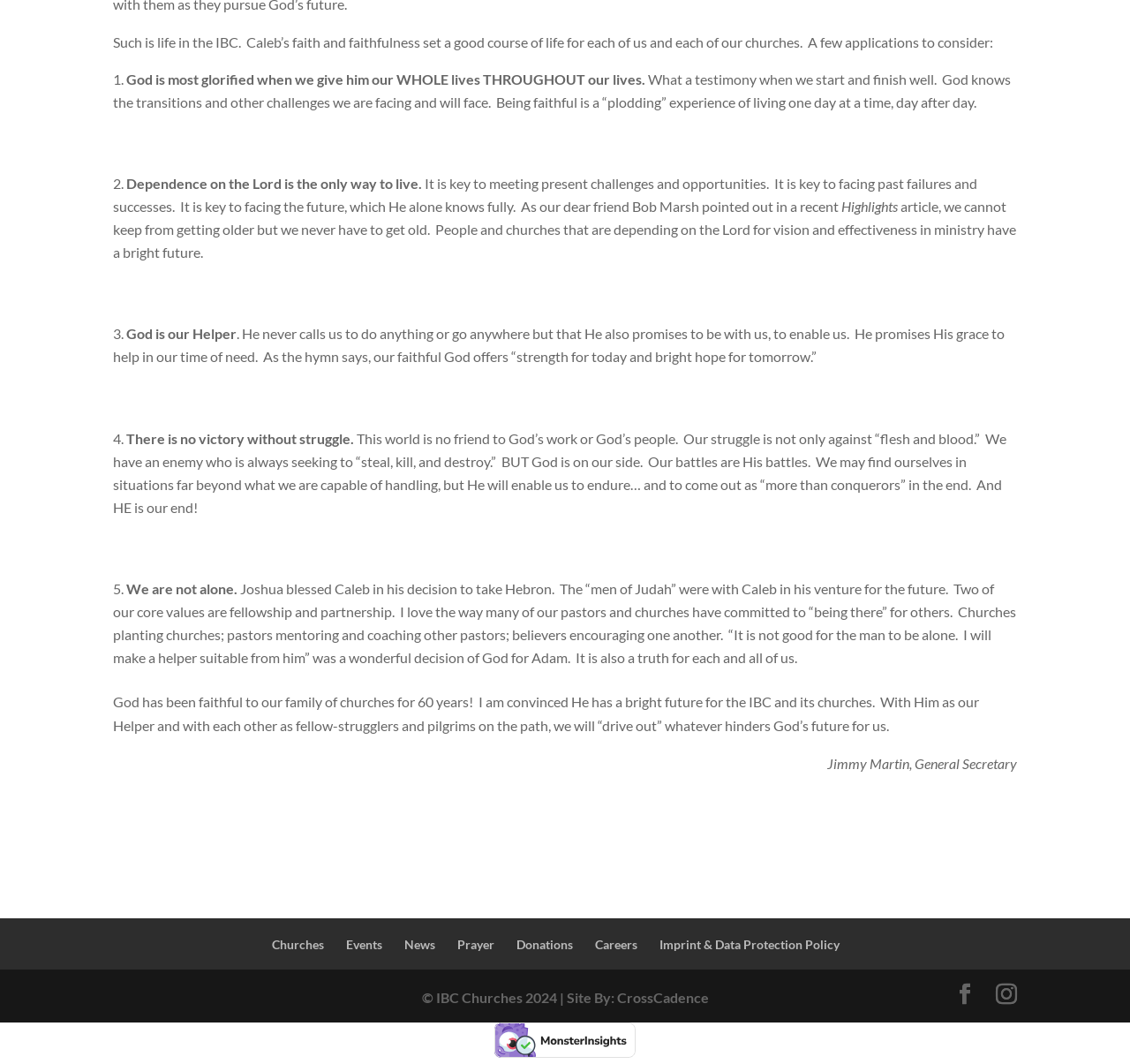What is the main topic of the webpage?
Provide a one-word or short-phrase answer based on the image.

Faith and faithfulness